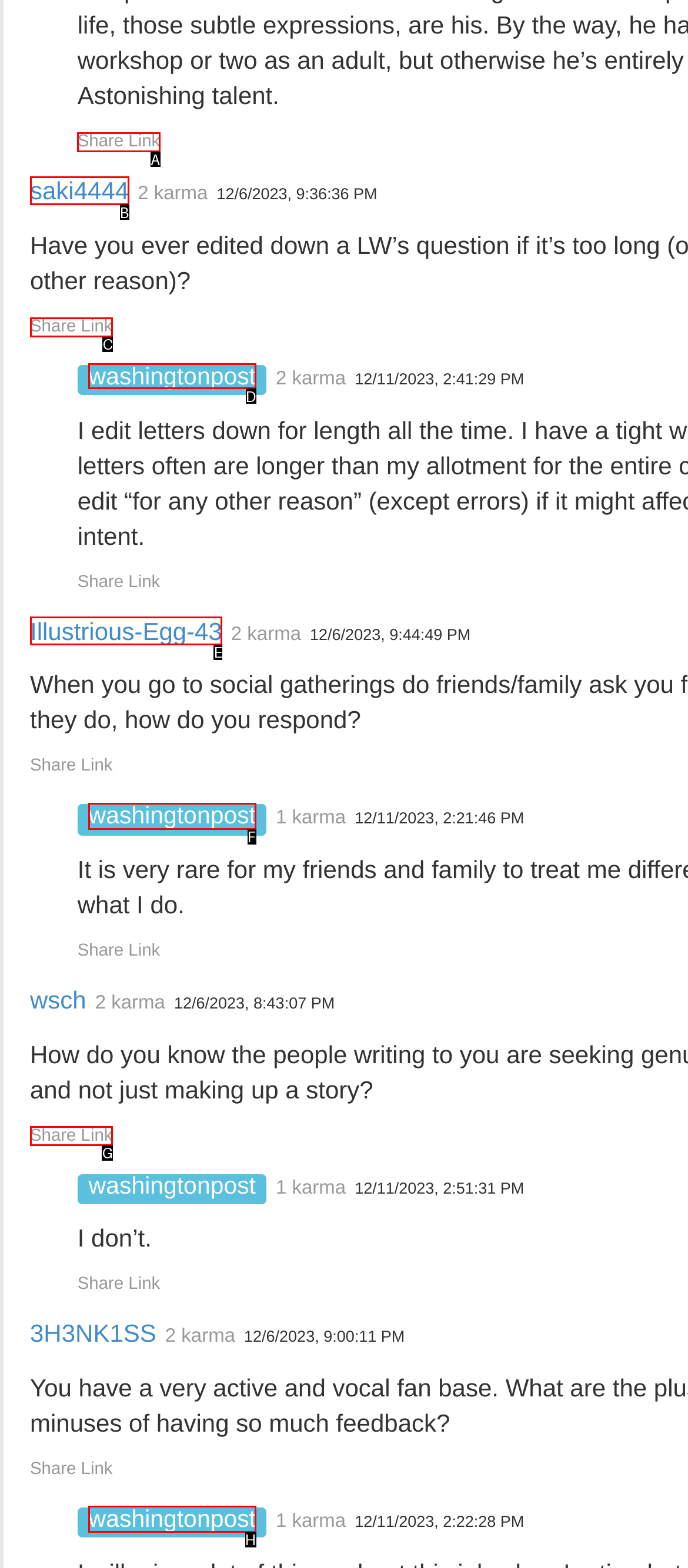Pick the option that should be clicked to perform the following task: Visit washingtonpost's website
Answer with the letter of the selected option from the available choices.

D